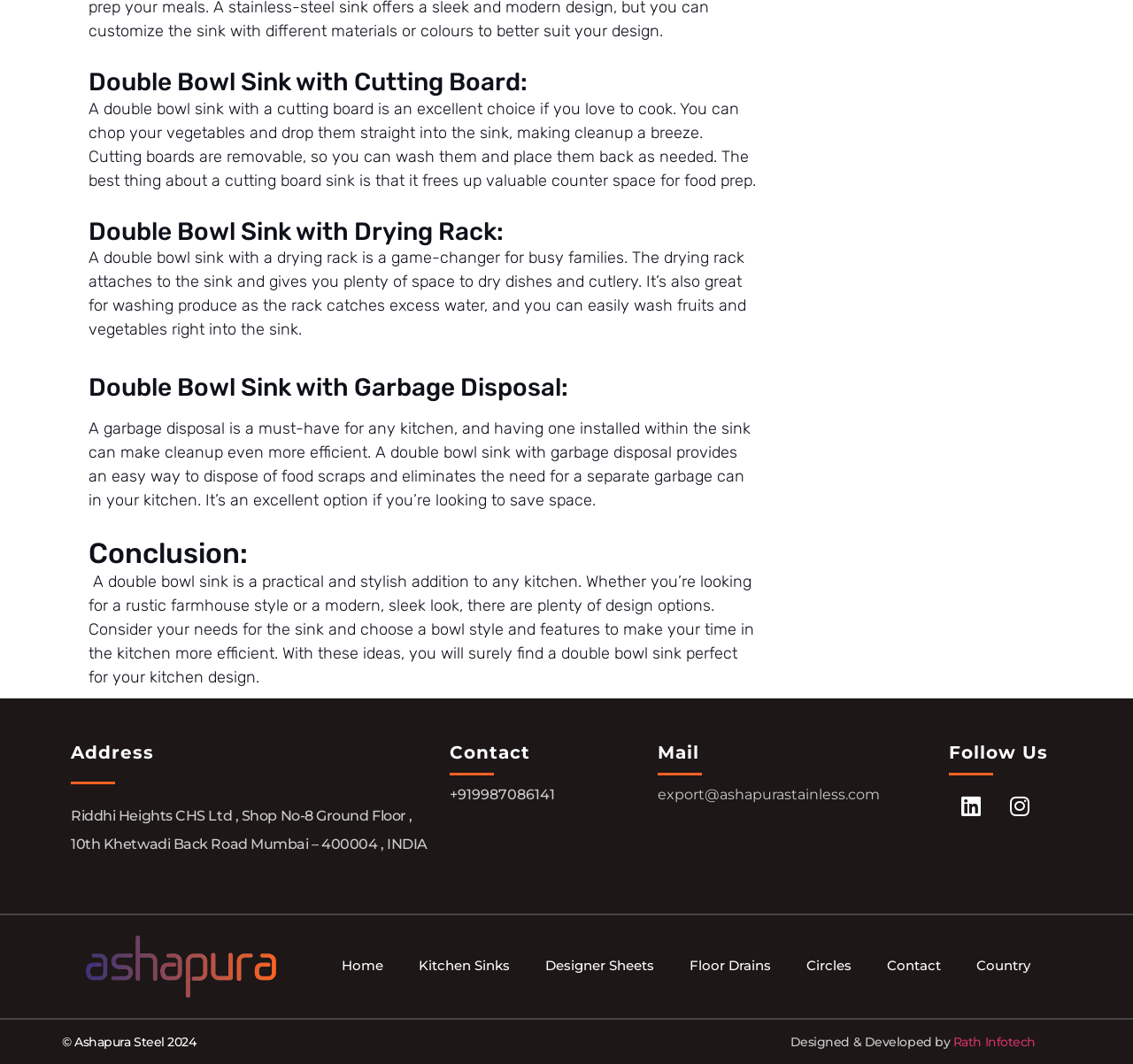Please identify the bounding box coordinates for the region that you need to click to follow this instruction: "Click the 'Home' link".

[0.286, 0.879, 0.354, 0.936]